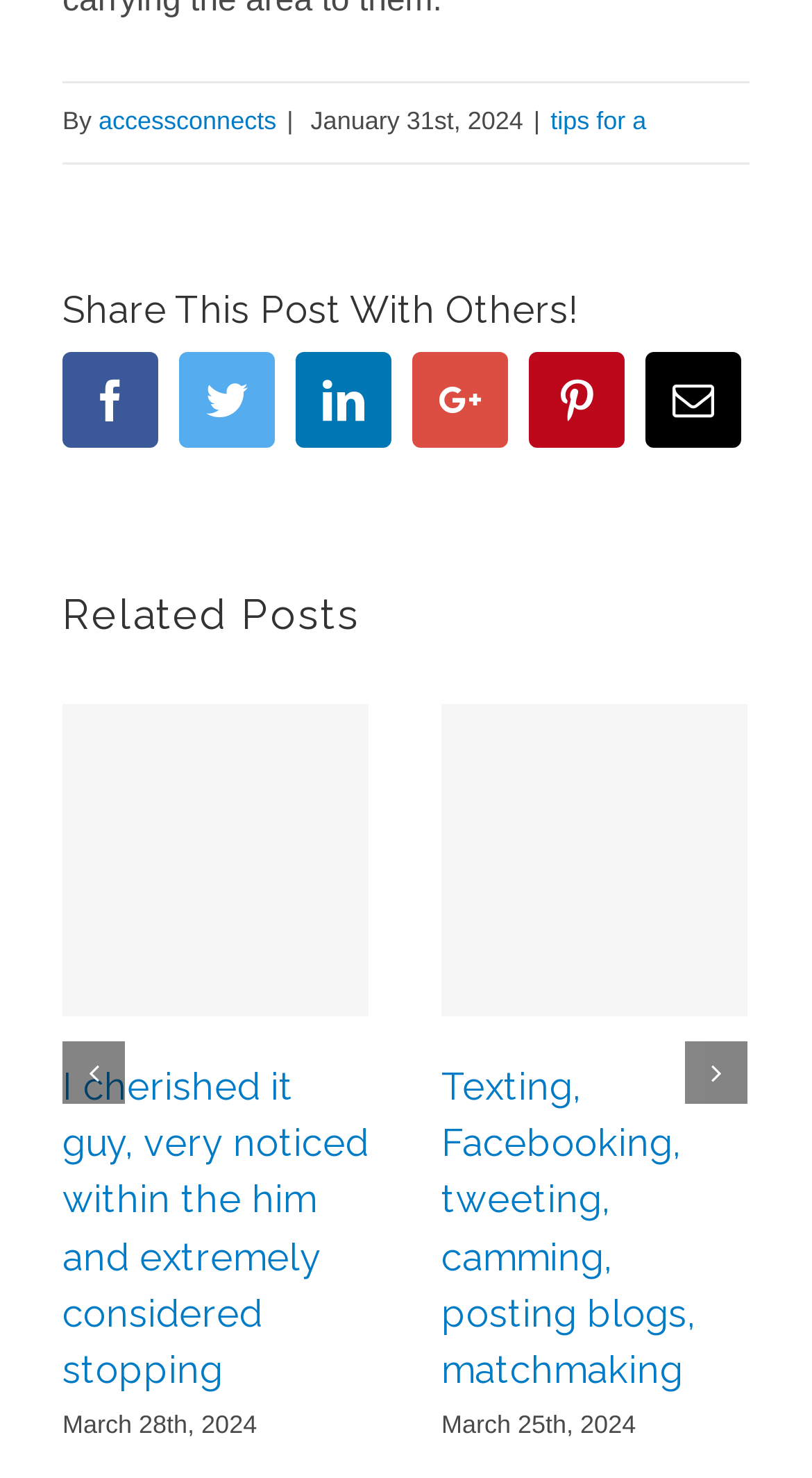How many social media platforms are available for sharing?
Look at the webpage screenshot and answer the question with a detailed explanation.

I counted the number of social media links available for sharing, which are Facebook, Twitter, Linkedin, Google+, Pinterest, and Email.